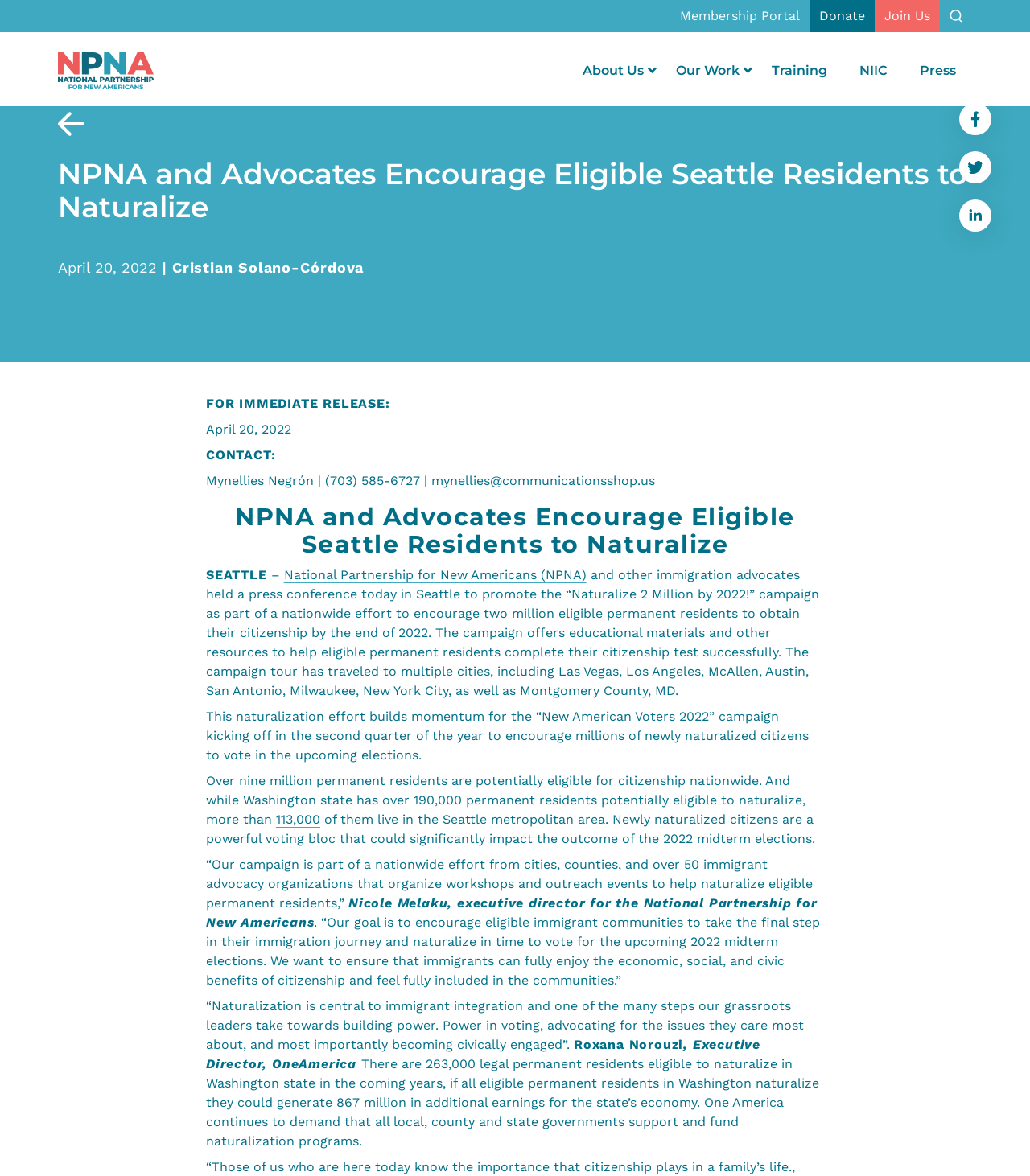How many permanent residents are potentially eligible to naturalize in Washington state?
Please respond to the question with as much detail as possible.

I found the answer by searching for the relevant information in the text content of the webpage, specifically the sentence 'And while Washington state has over 190,000 permanent residents potentially eligible to naturalize...' which provides the answer.